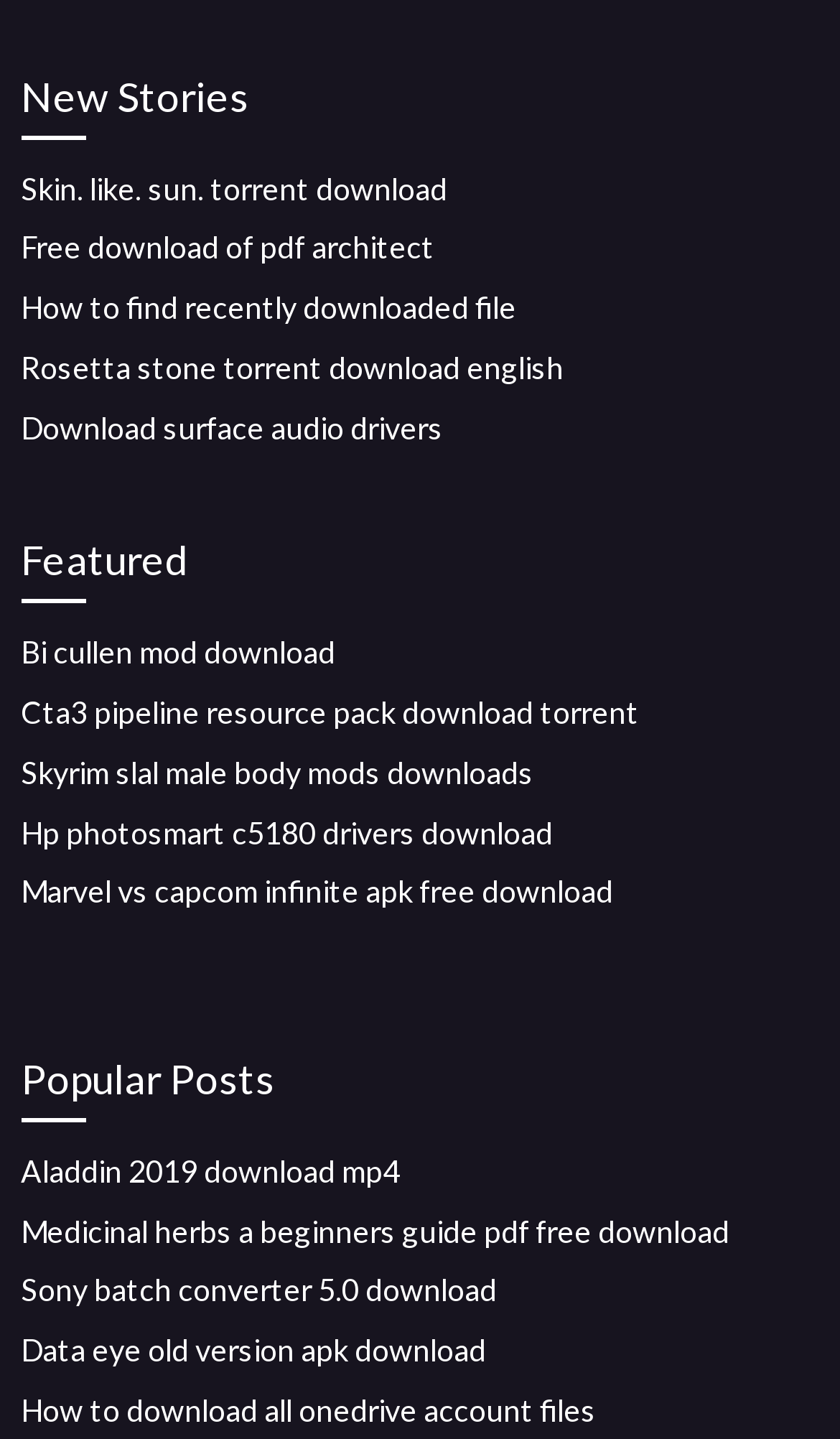Find the bounding box coordinates of the area that needs to be clicked in order to achieve the following instruction: "Download 'Aladdin 2019 mp4'". The coordinates should be specified as four float numbers between 0 and 1, i.e., [left, top, right, bottom].

[0.025, 0.801, 0.476, 0.826]